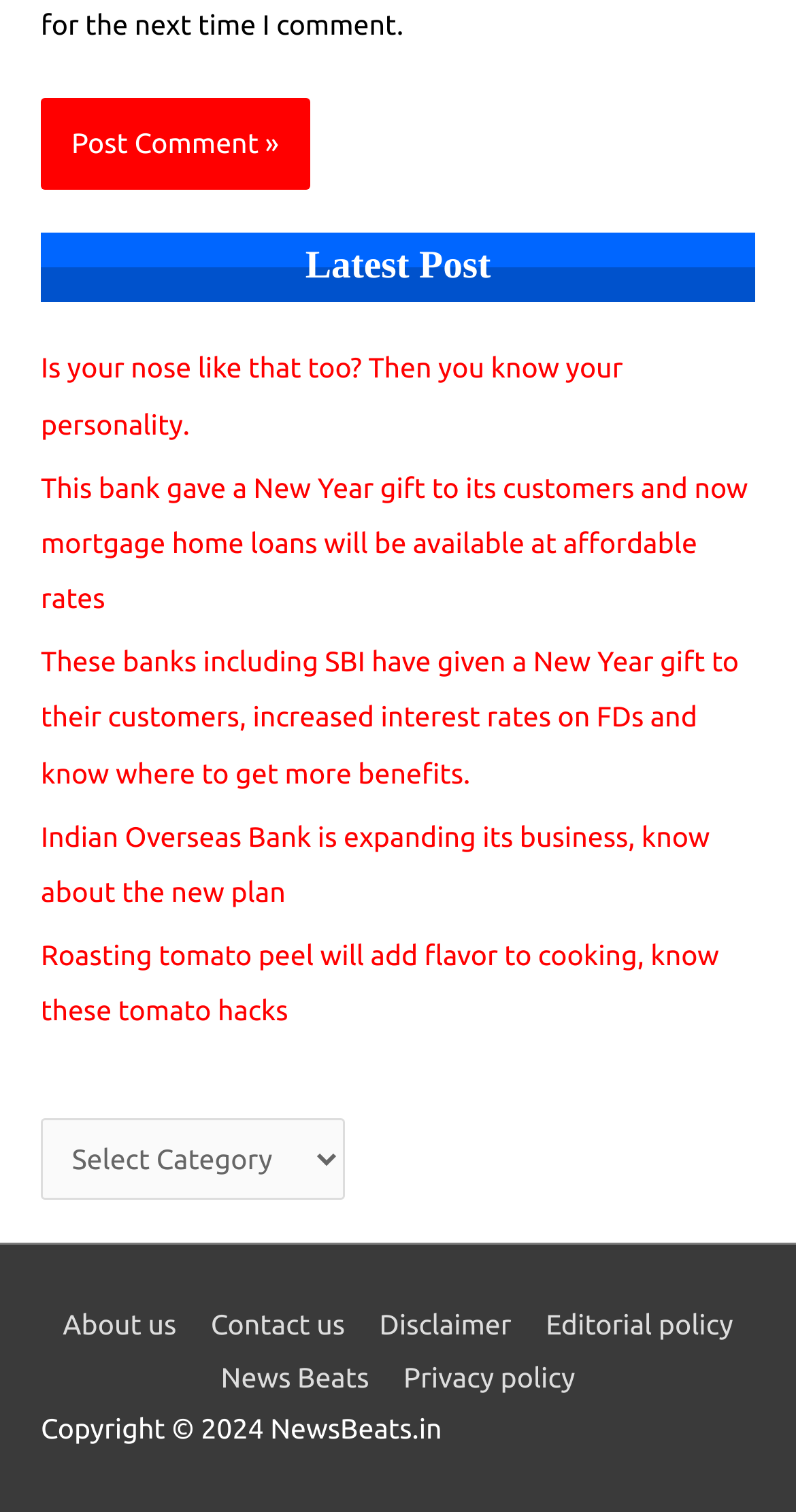Predict the bounding box of the UI element that fits this description: "Editorial policy".

[0.668, 0.865, 0.939, 0.887]